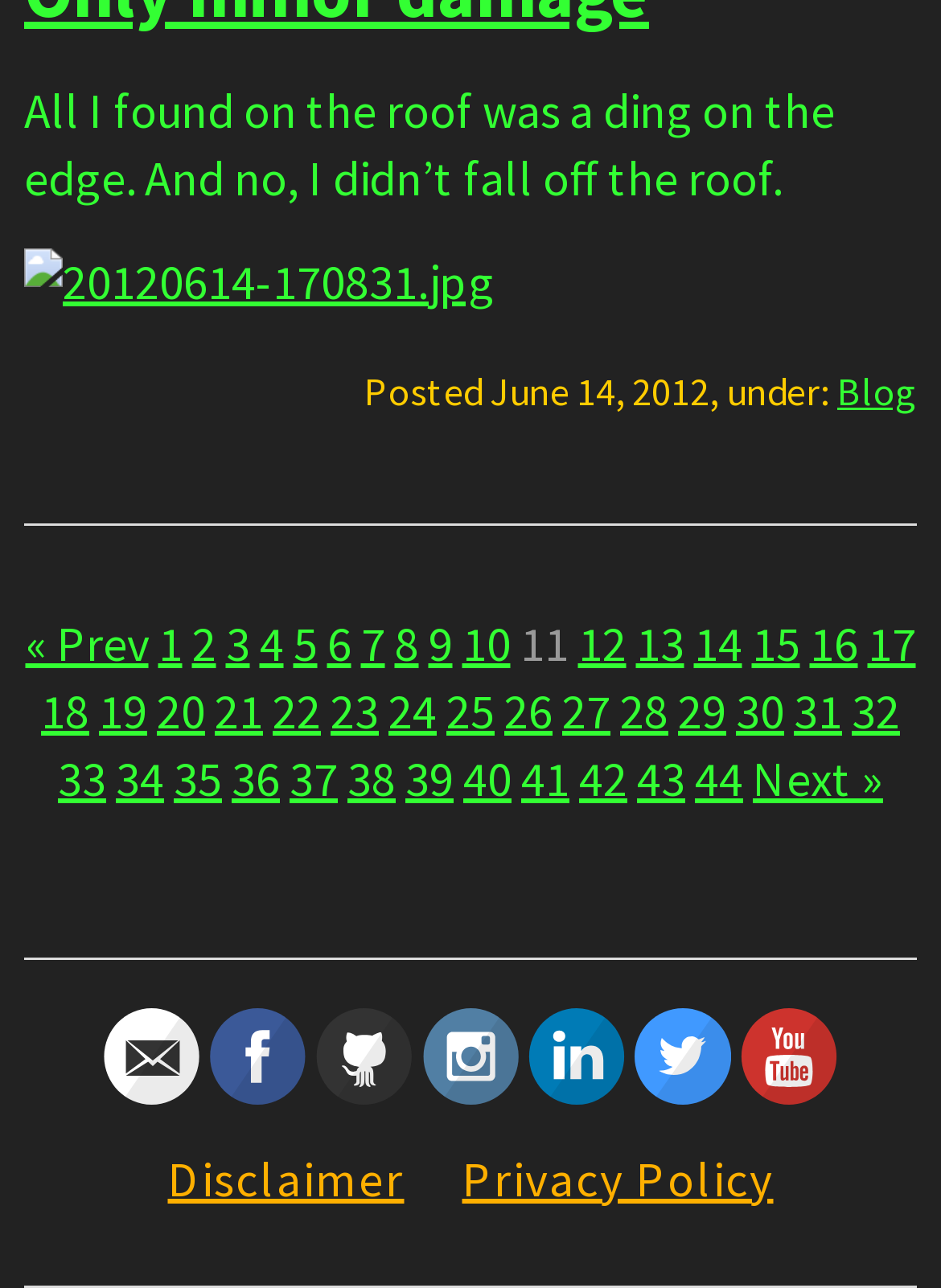Locate the bounding box coordinates of the element's region that should be clicked to carry out the following instruction: "View job opportunities". The coordinates need to be four float numbers between 0 and 1, i.e., [left, top, right, bottom].

None